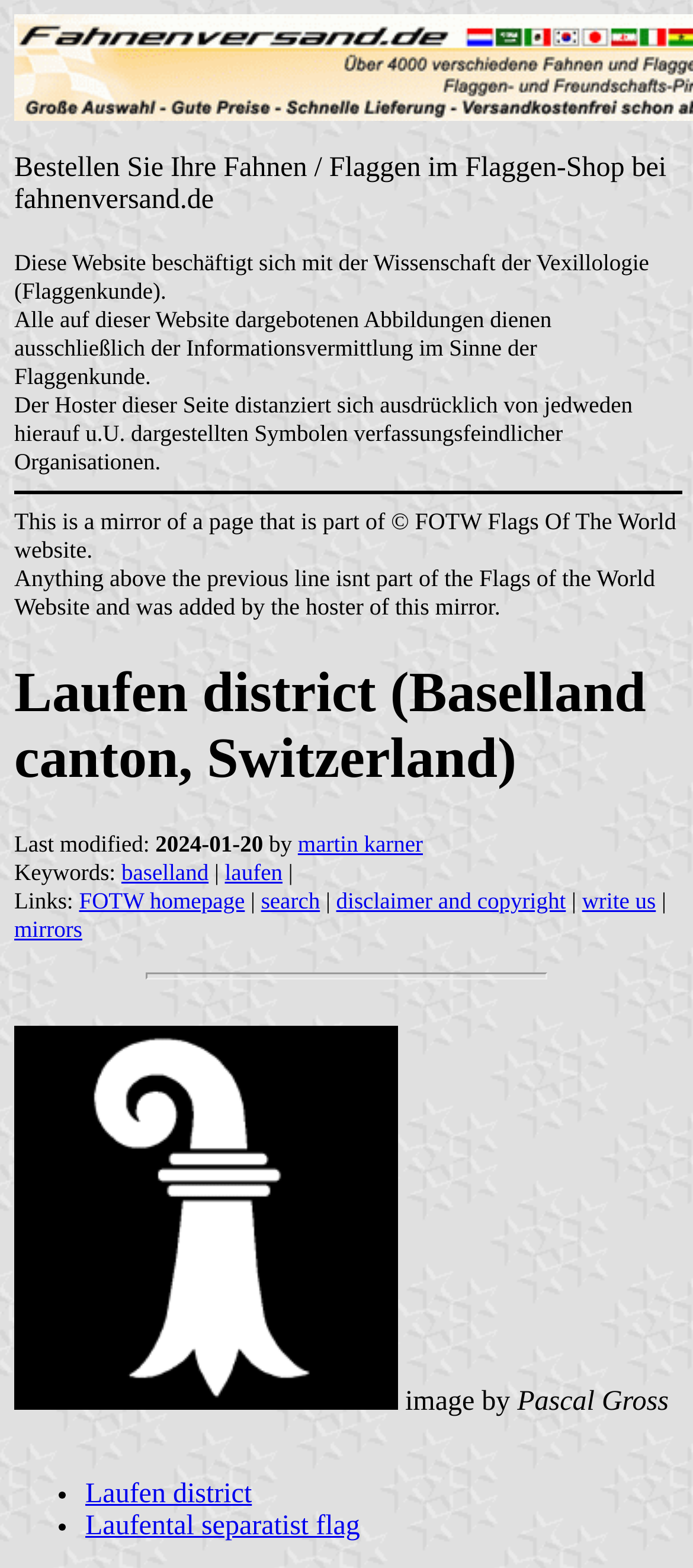Find the bounding box coordinates of the element I should click to carry out the following instruction: "Click on the link to FOTW homepage".

[0.114, 0.566, 0.353, 0.583]